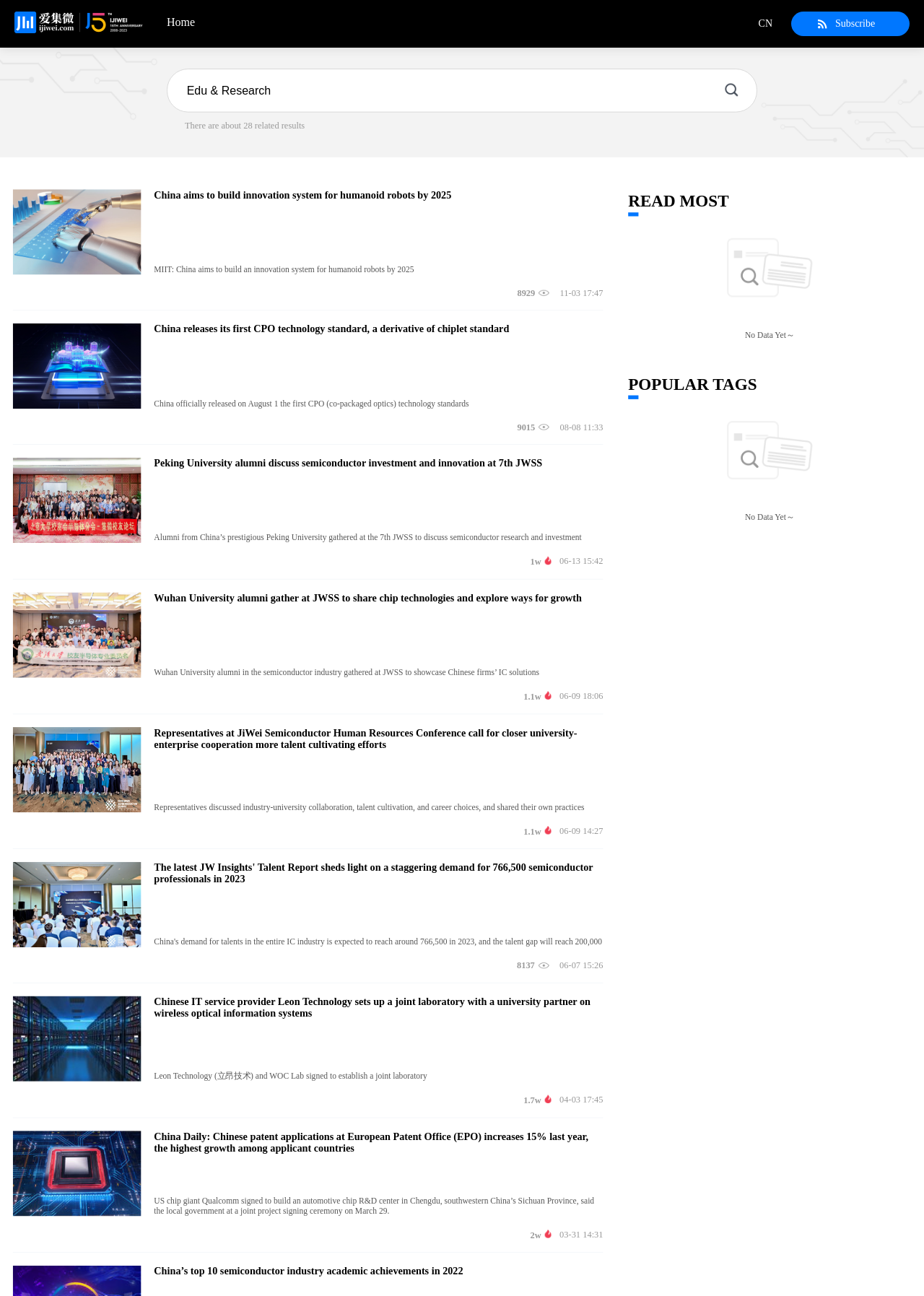Identify the bounding box coordinates for the element you need to click to achieve the following task: "Subscribe to the newsletter". Provide the bounding box coordinates as four float numbers between 0 and 1, in the form [left, top, right, bottom].

[0.856, 0.009, 0.984, 0.028]